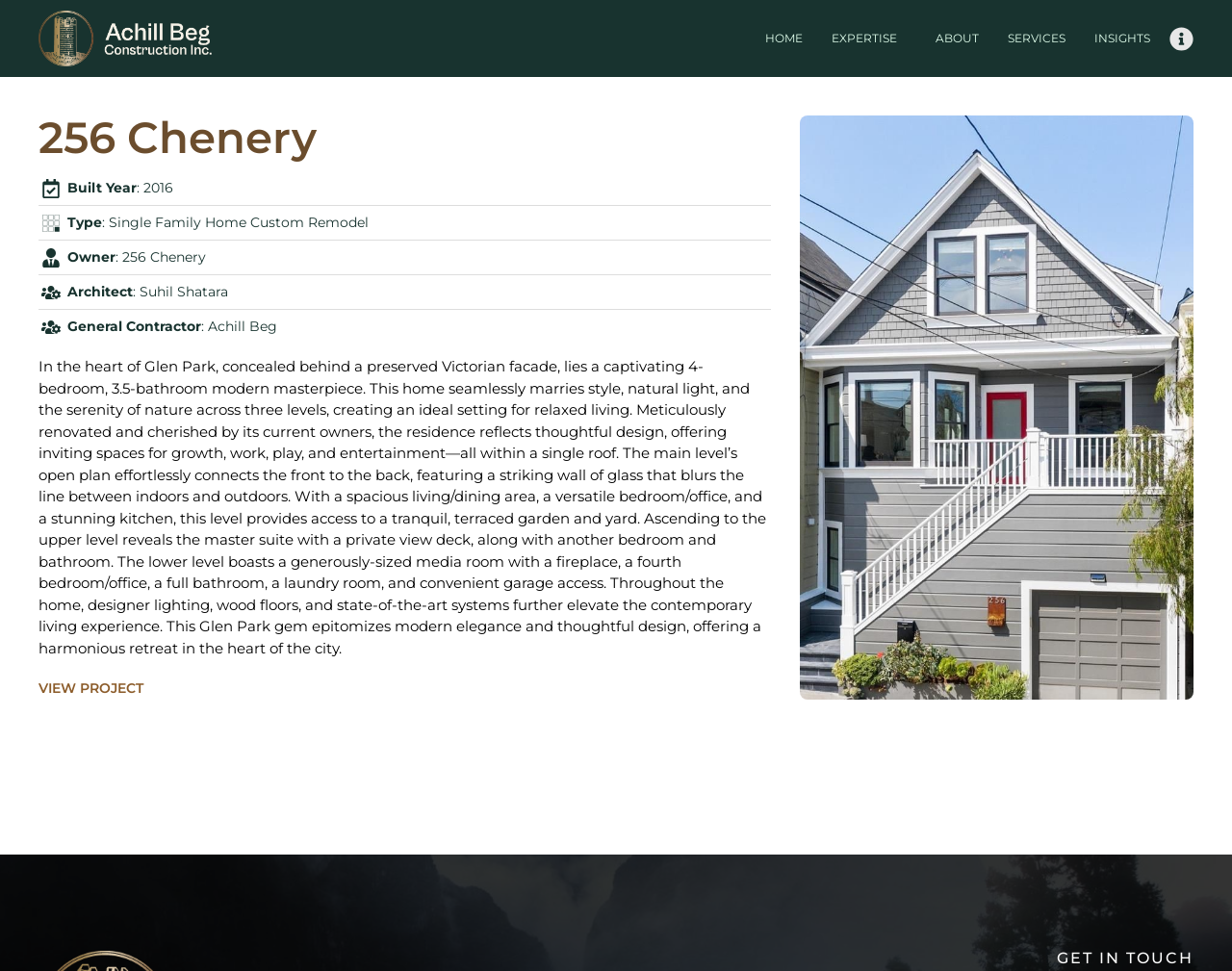Using the webpage screenshot, find the UI element described by View Project. Provide the bounding box coordinates in the format (top-left x, top-left y, bottom-right x, bottom-right y), ensuring all values are floating point numbers between 0 and 1.

[0.031, 0.702, 0.116, 0.716]